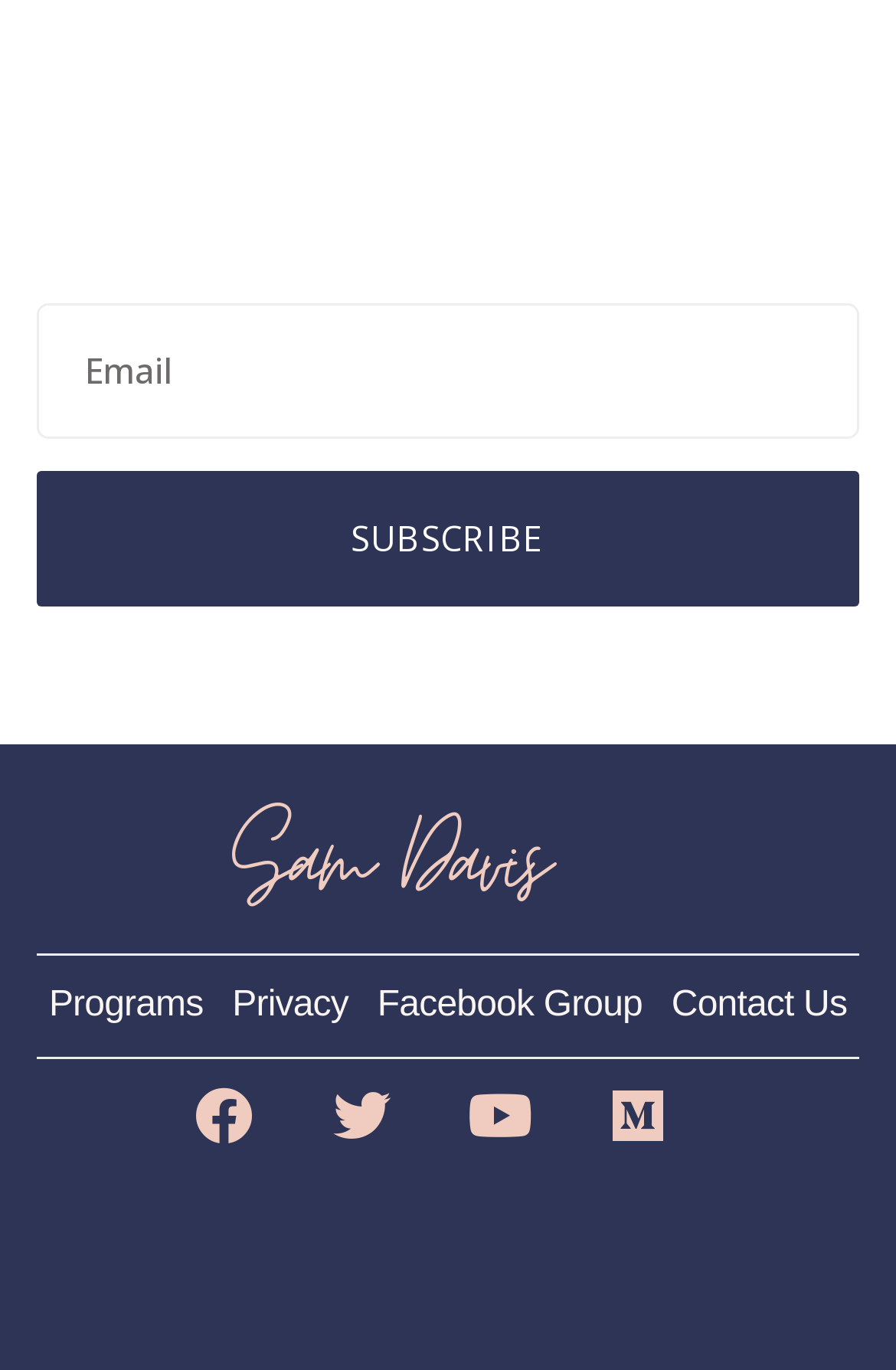What is the name of the person mentioned on the webpage?
Refer to the image and provide a concise answer in one word or phrase.

Sam Davis